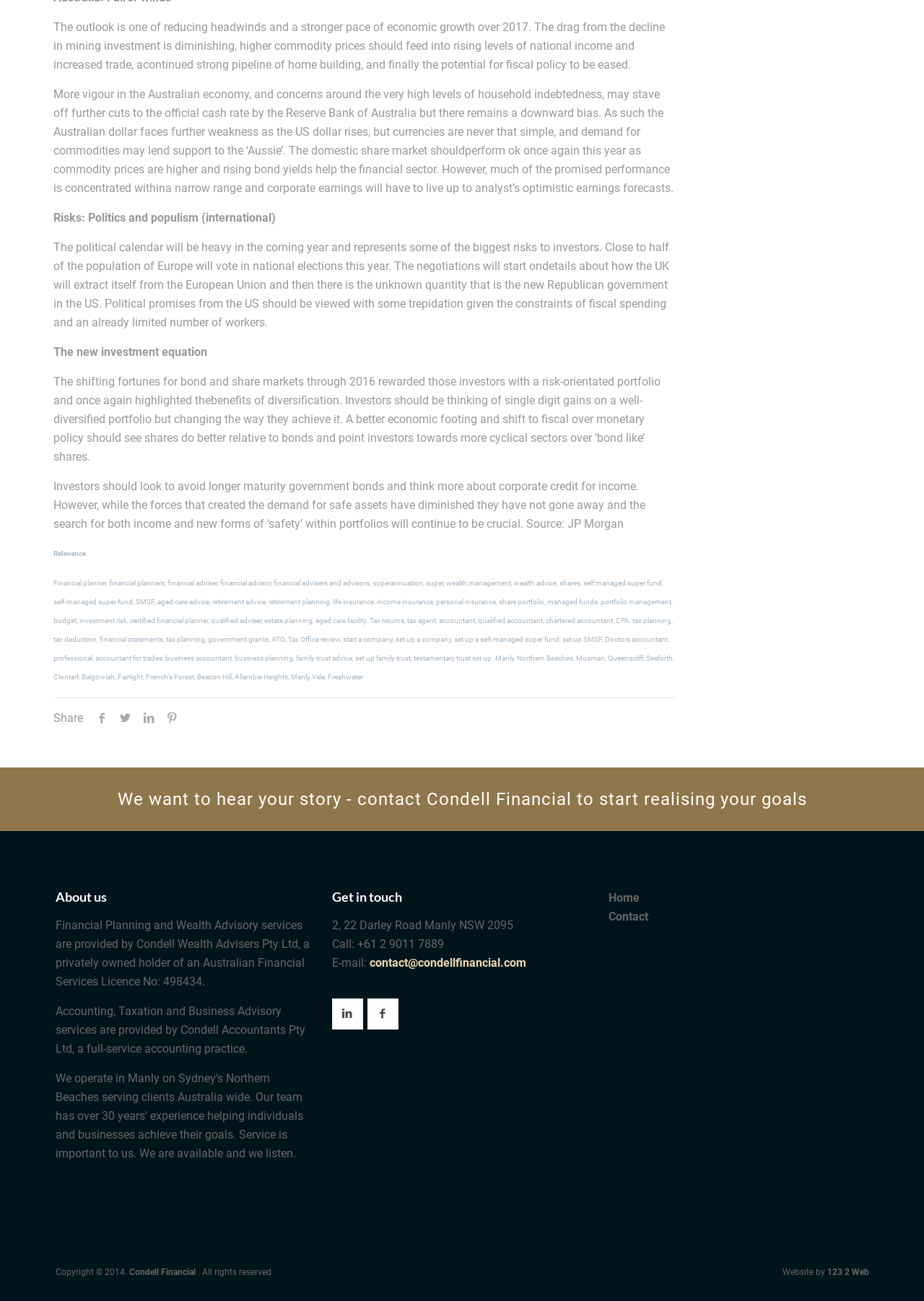Use a single word or phrase to answer the question:
What is the name of the company providing financial services?

Condell Financial